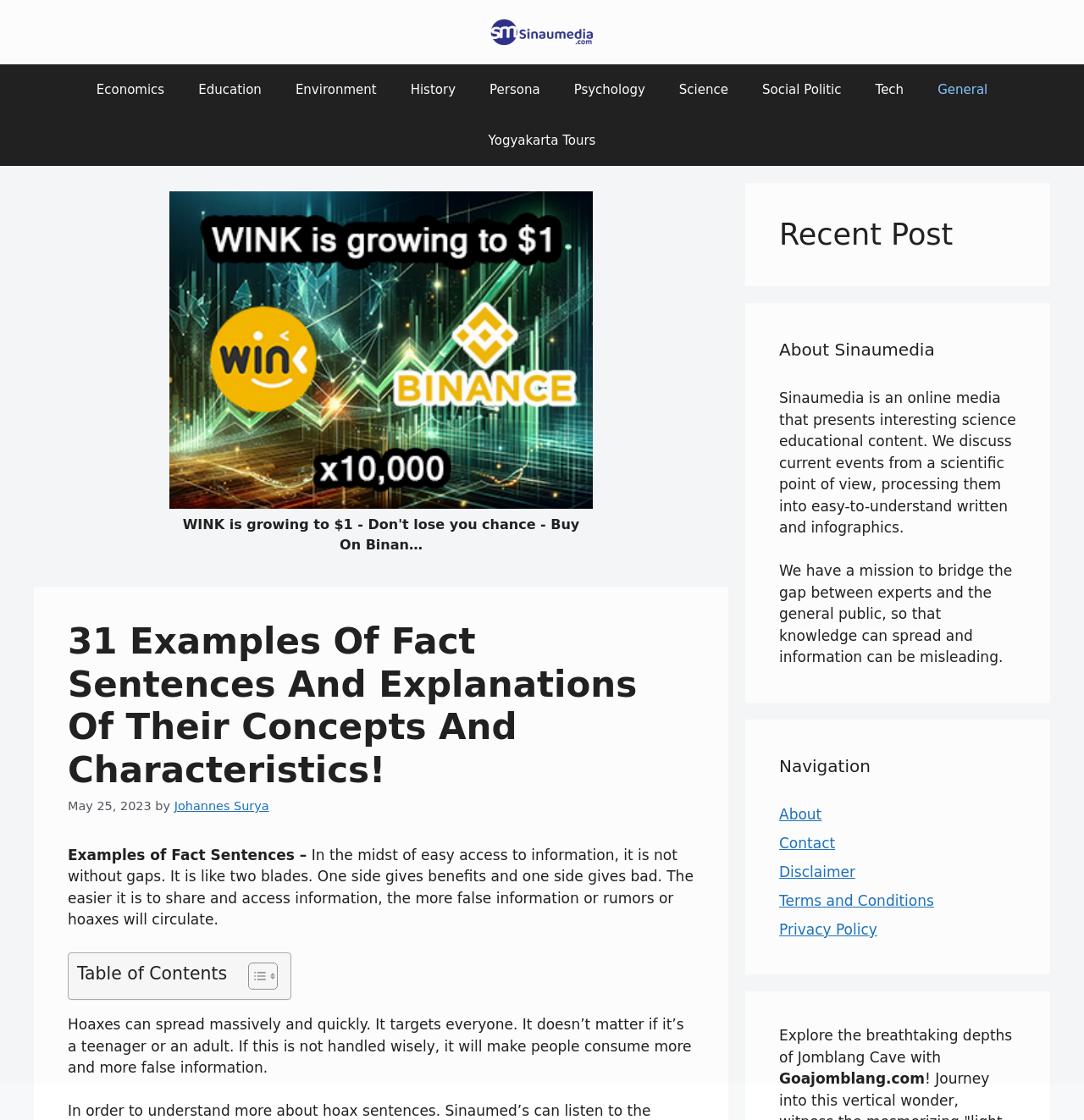What is the purpose of Sinaumedia?
Please give a detailed and elaborate explanation in response to the question.

The purpose of Sinaumedia is to bridge the gap between experts and the general public, so that knowledge can spread and information can be misleading, as stated in the 'About Sinaumedia' section.